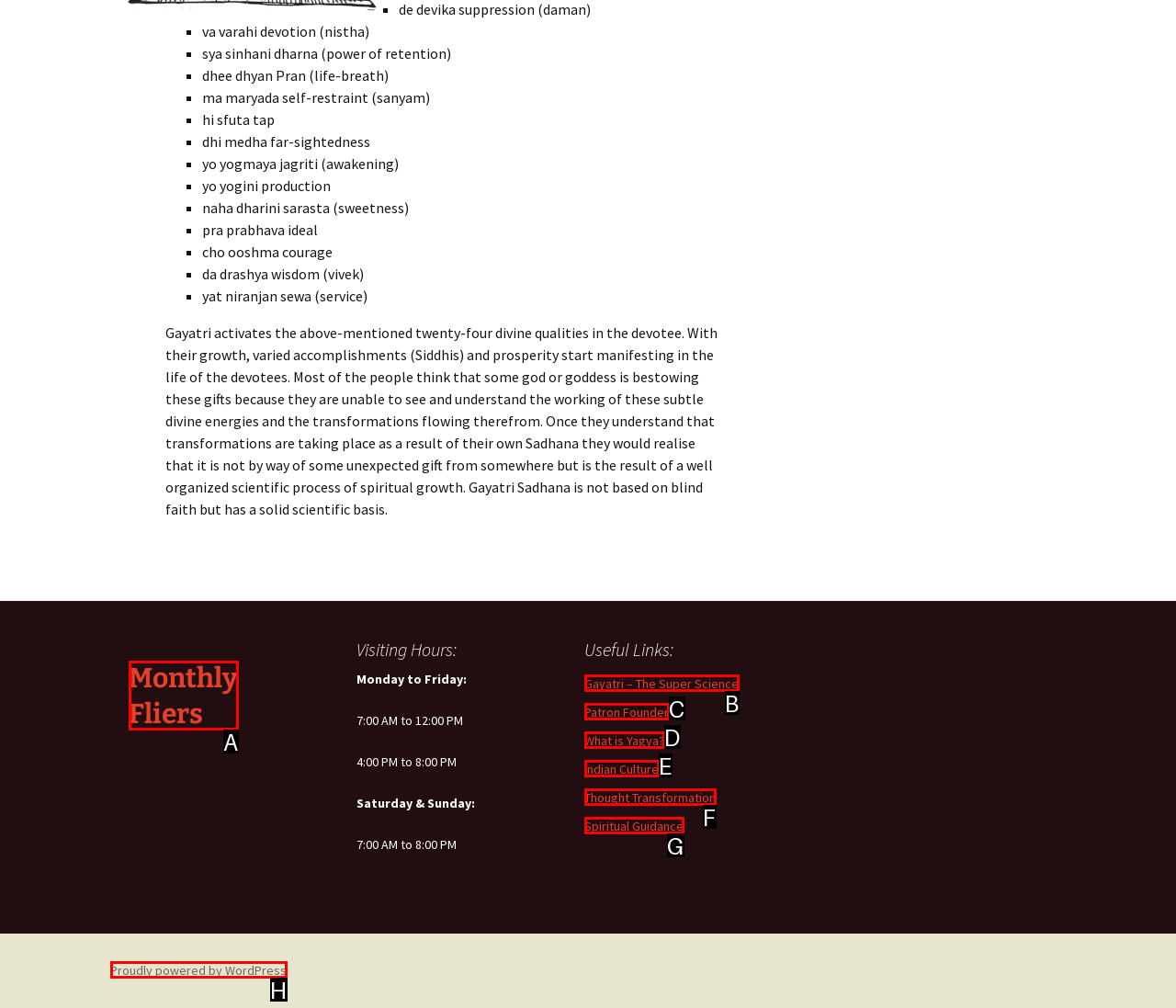Using the description: Privacy Policy, find the HTML element that matches it. Answer with the letter of the chosen option.

None